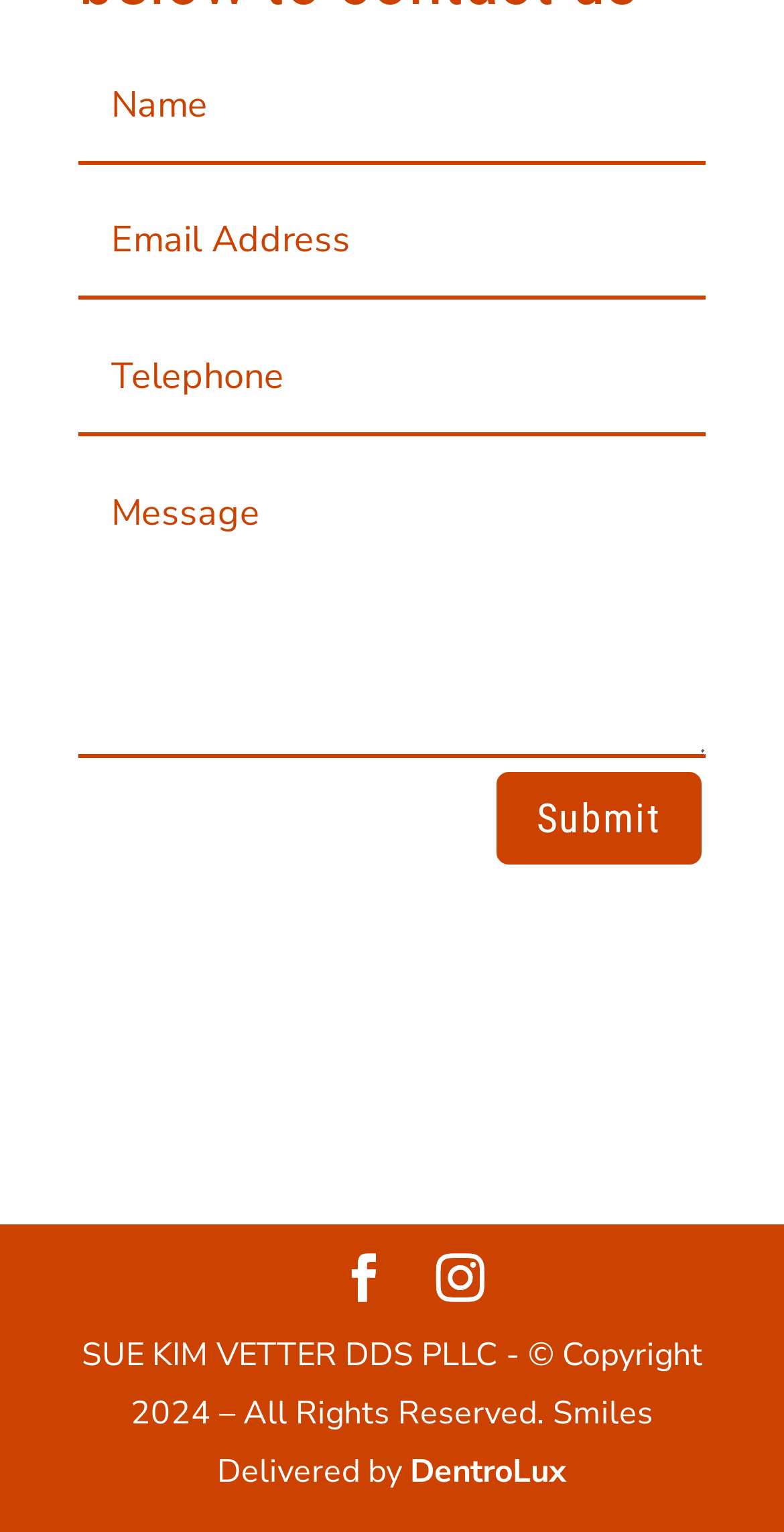What is the copyright year mentioned on the webpage?
Please respond to the question with a detailed and informative answer.

The text at the bottom of the webpage mentions '© Copyright 2024 – All Rights Reserved', which indicates that the copyright year is 2024.